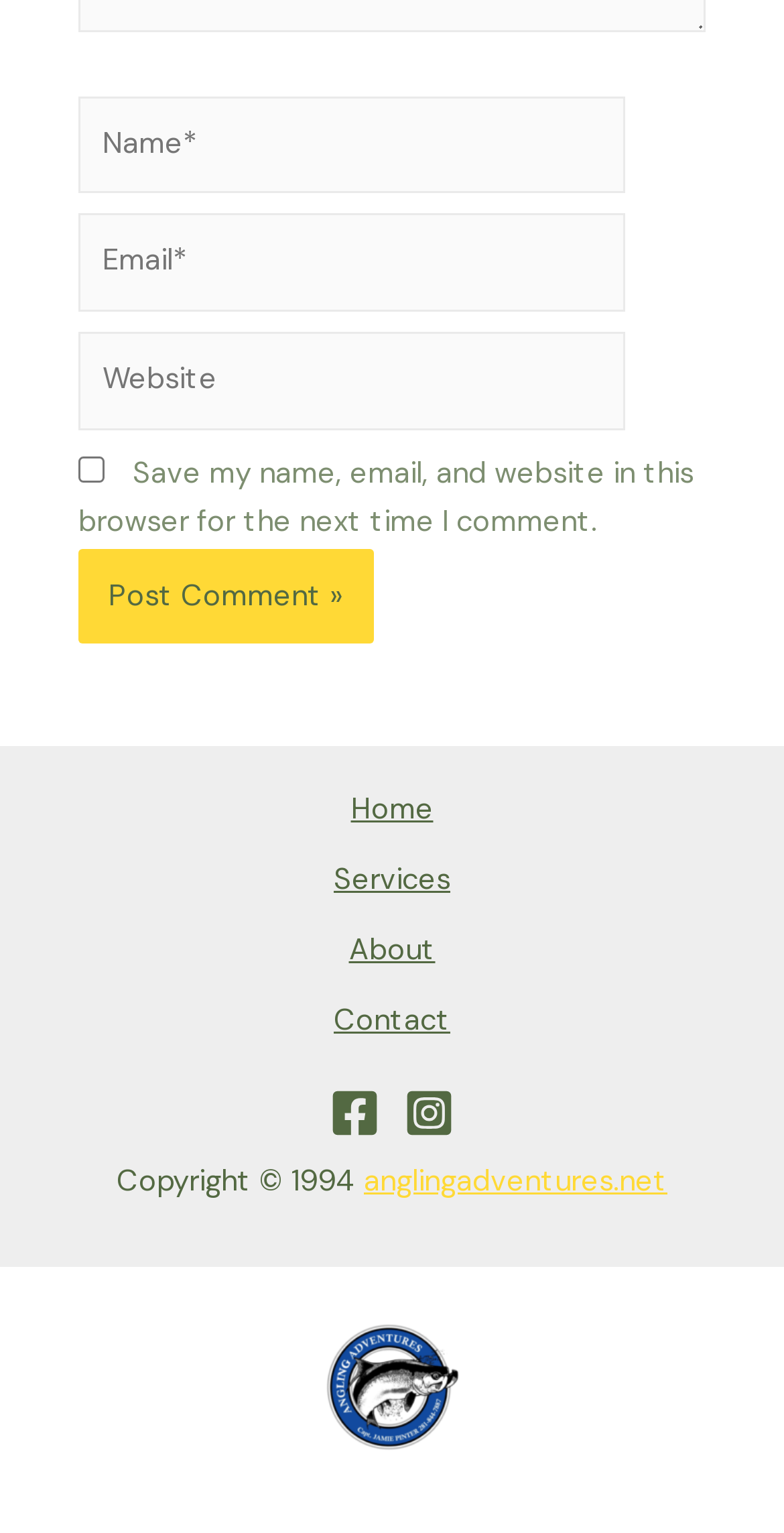Please reply with a single word or brief phrase to the question: 
What is the purpose of the checkbox?

Save comment info